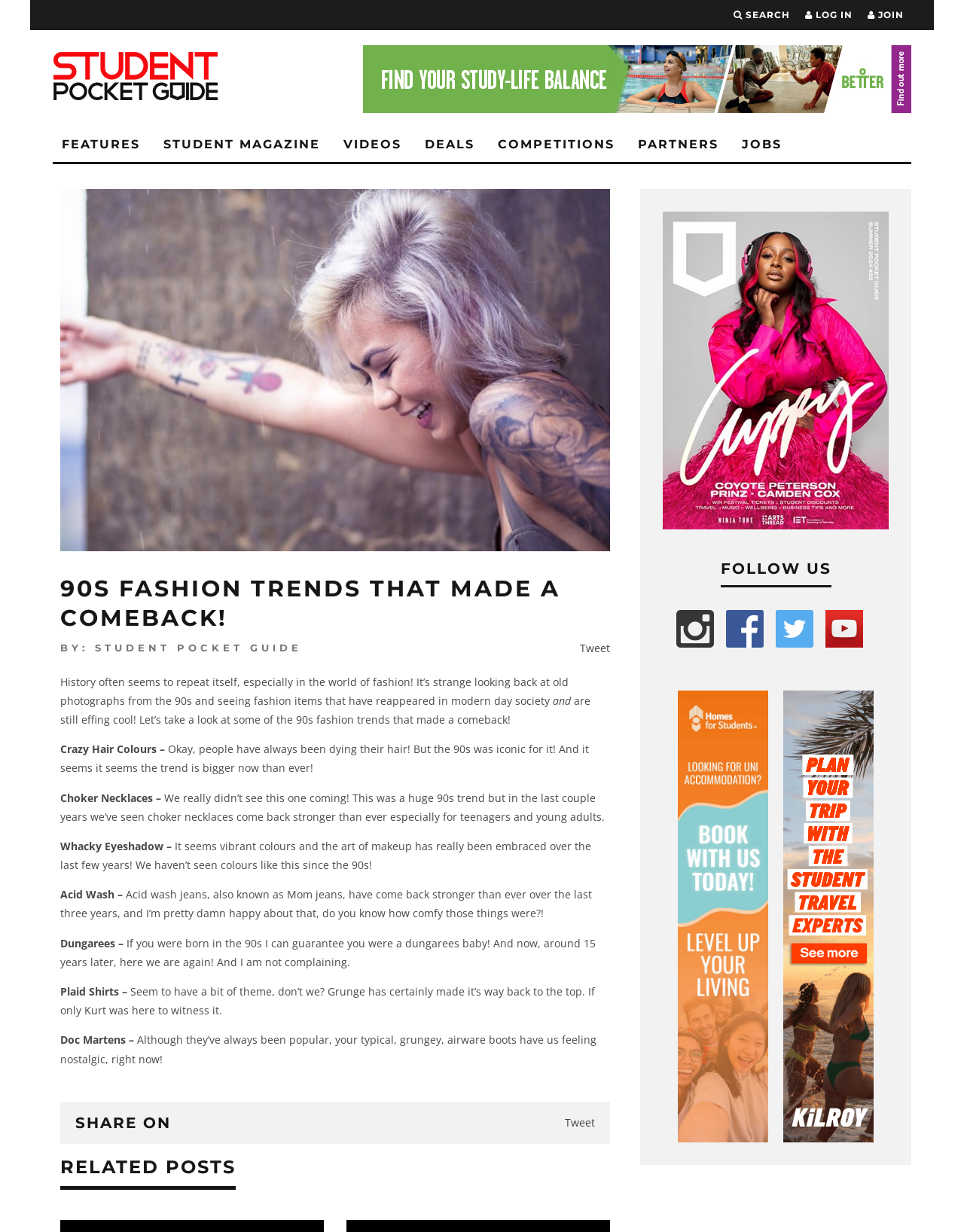What is the name of the author of the article?
Using the visual information, reply with a single word or short phrase.

Not specified